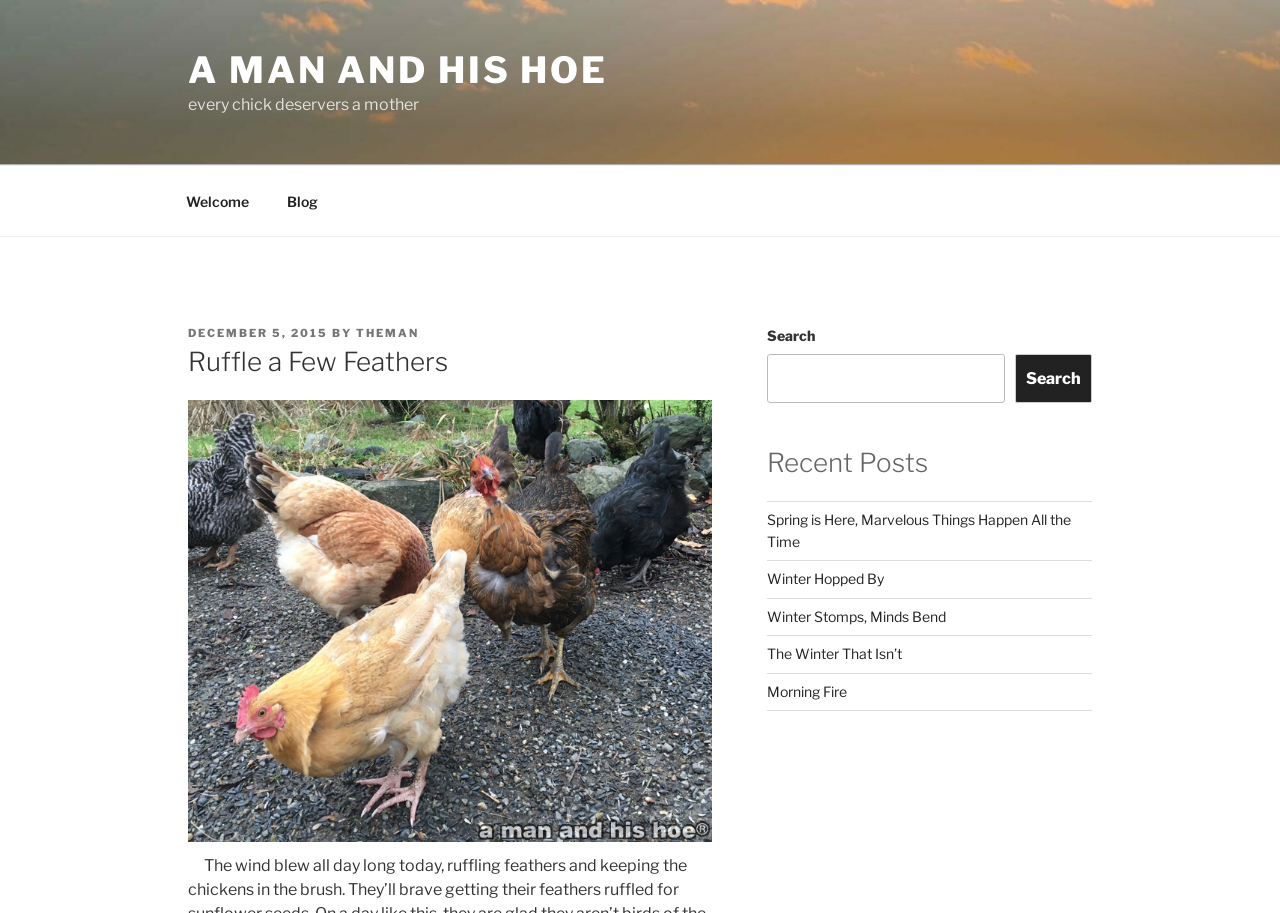What is the purpose of the search box?
Give a detailed response to the question by analyzing the screenshot.

The search box is located in the blog sidebar and has a label 'Search', indicating that it is used to search the blog for specific content.